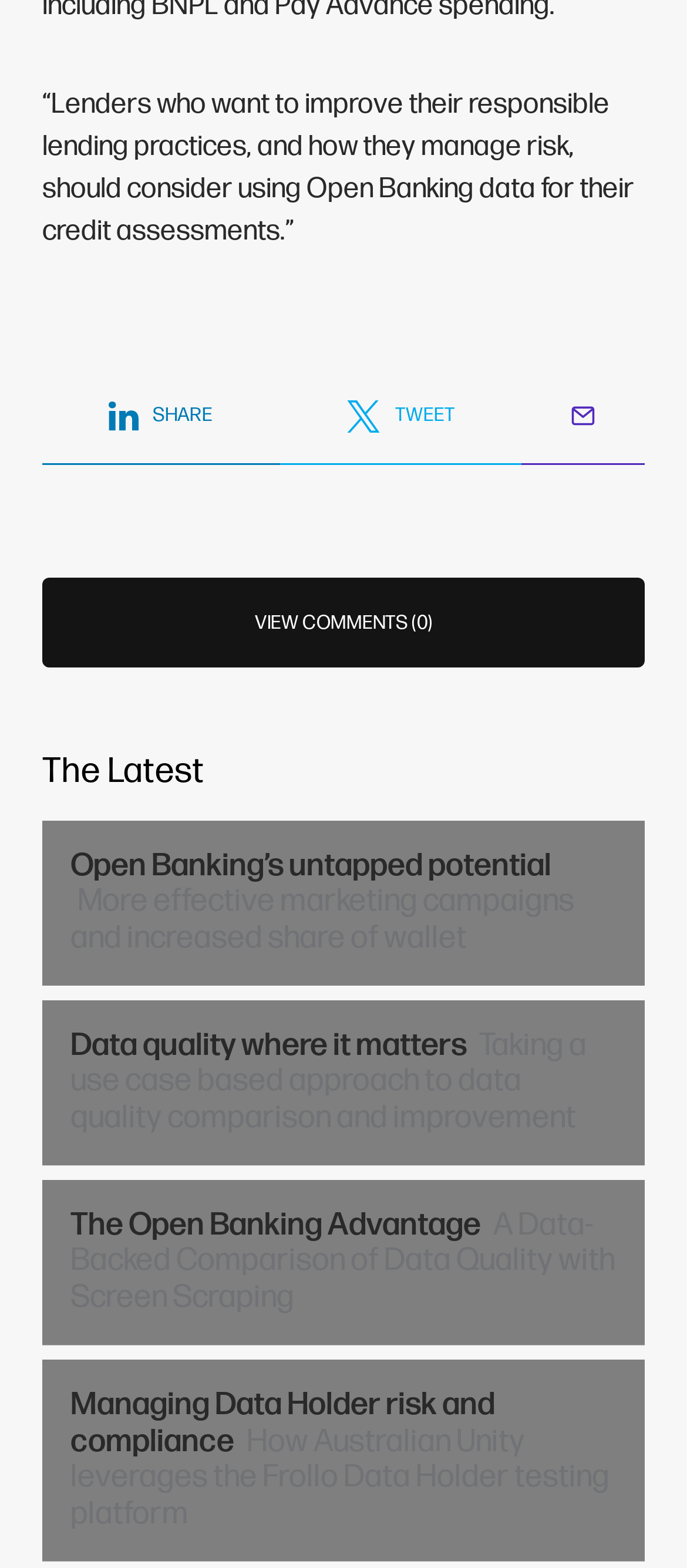Please determine the bounding box coordinates of the element to click in order to execute the following instruction: "Share the article". The coordinates should be four float numbers between 0 and 1, specified as [left, top, right, bottom].

[0.062, 0.233, 0.406, 0.296]